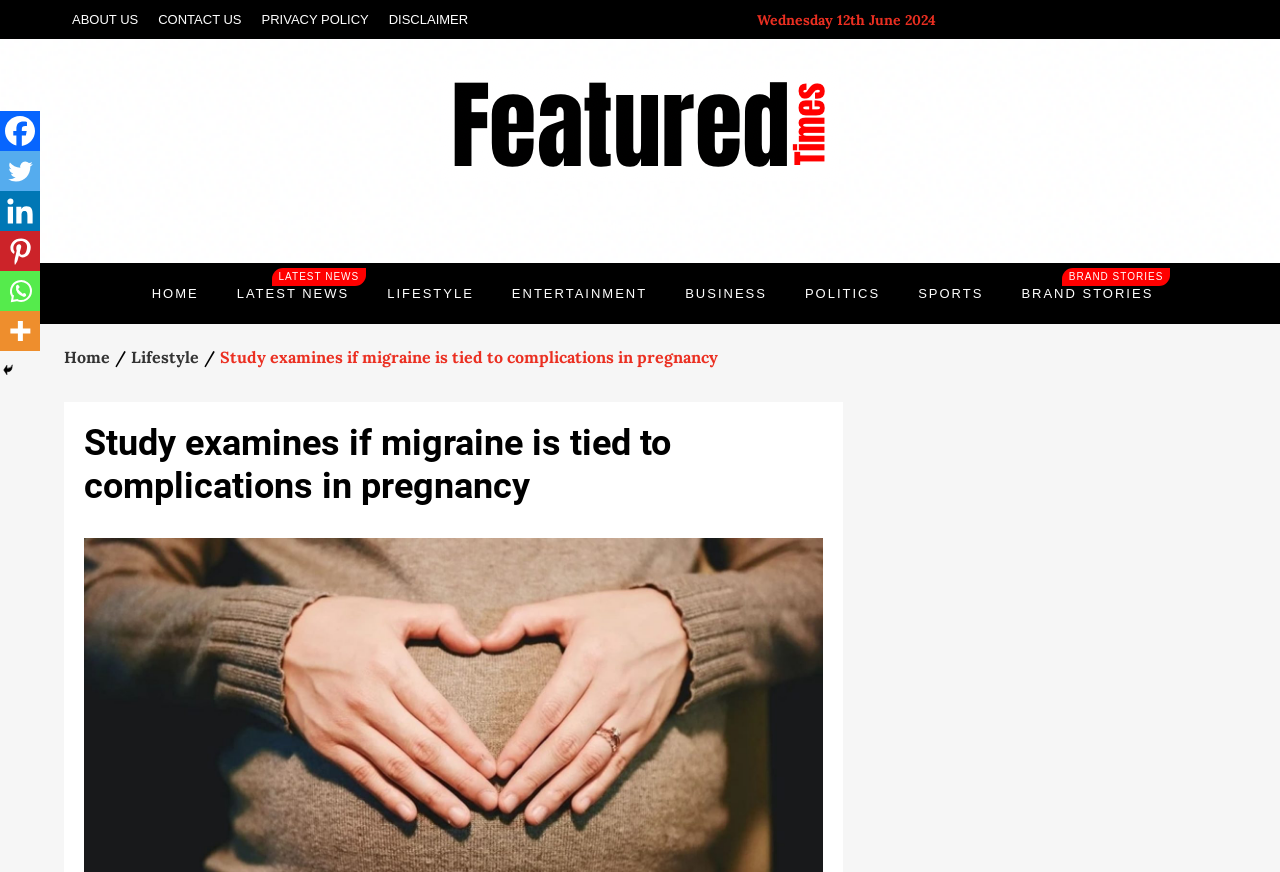What is the text of the webpage's headline?

Study examines if migraine is tied to complications in pregnancy